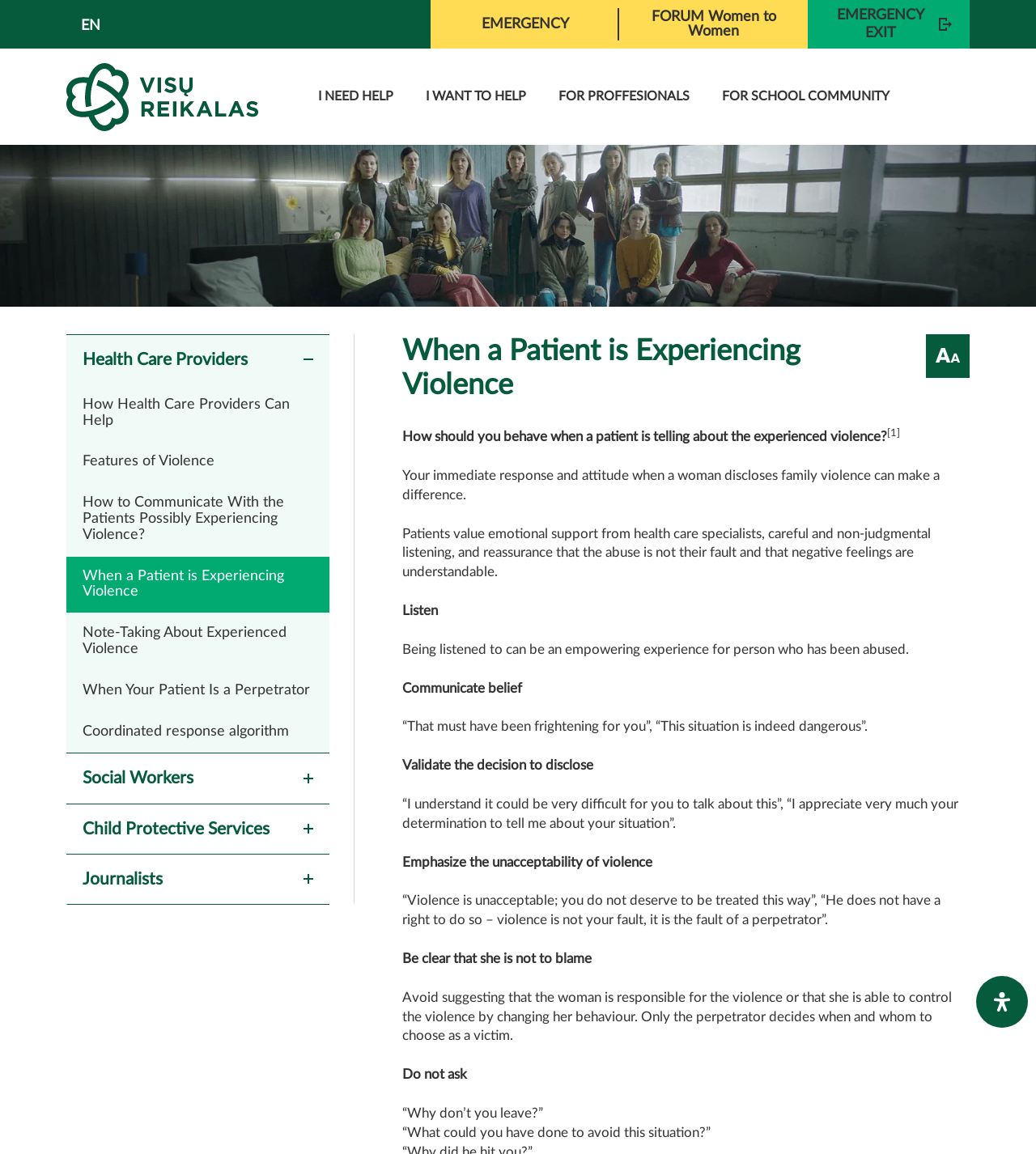What is the role of healthcare providers in helping patients experiencing violence?
Please elaborate on the answer to the question with detailed information.

According to the webpage, healthcare providers can help patients experiencing violence by providing emotional support, careful and non-judgmental listening, and reassurance that the abuse is not their fault. This is emphasized in the section 'How Health Care Providers Can Help'.